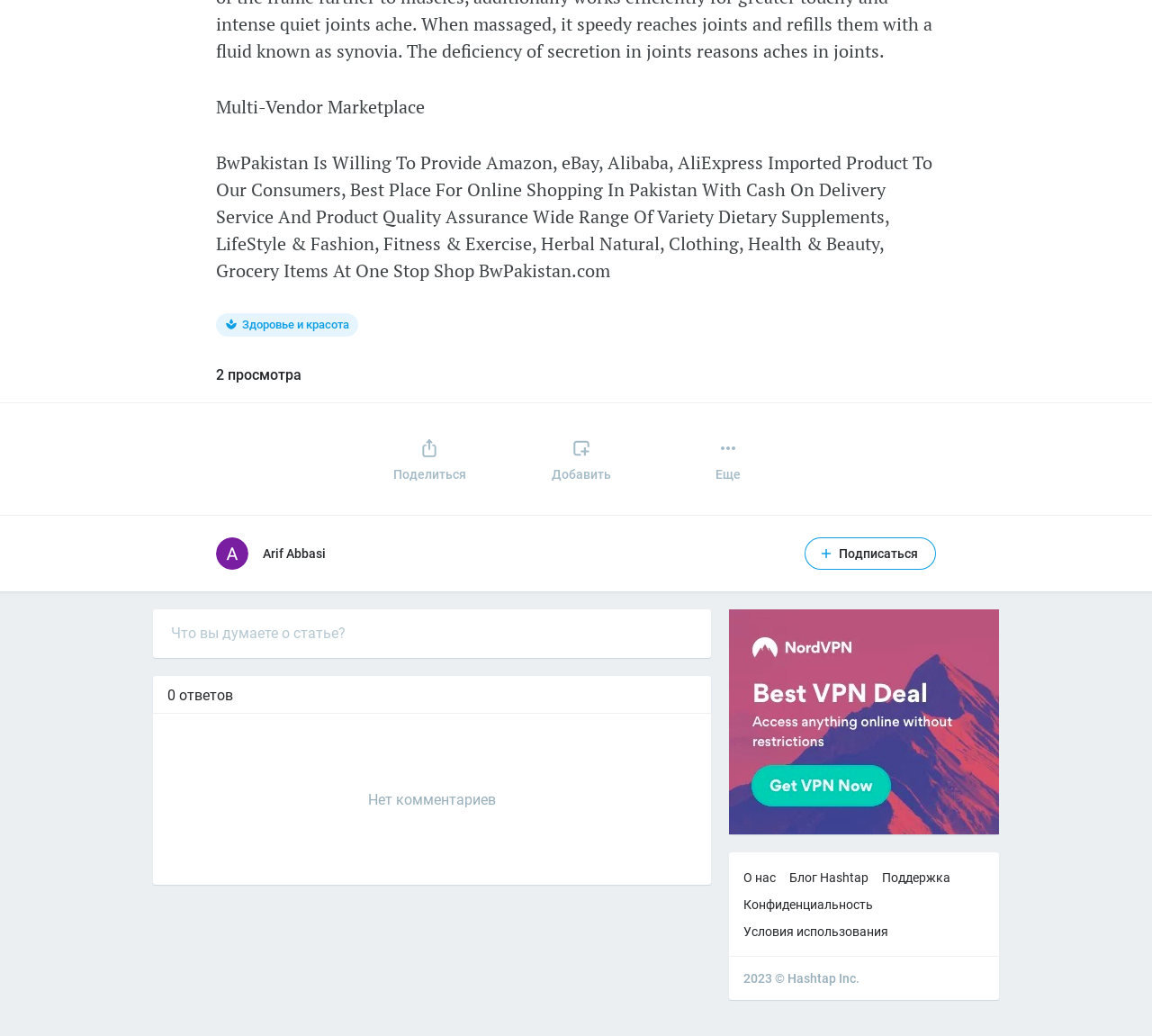Please provide the bounding box coordinates for the element that needs to be clicked to perform the instruction: "Click the 'Поделиться' button". The coordinates must consist of four float numbers between 0 and 1, formatted as [left, top, right, bottom].

[0.359, 0.417, 0.387, 0.448]